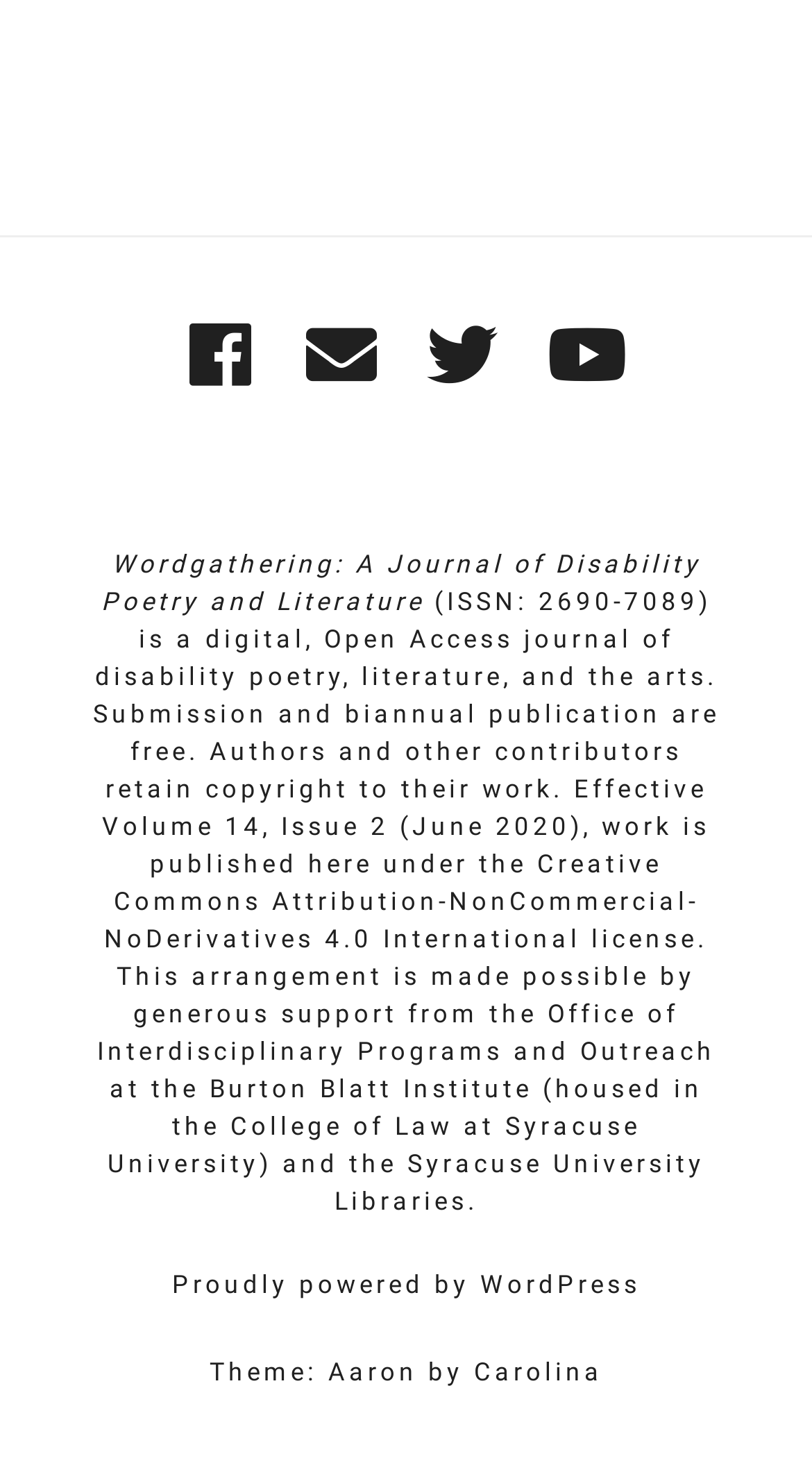Identify the bounding box coordinates of the clickable region to carry out the given instruction: "Visit the Office of Interdisciplinary Programs and Outreach".

[0.119, 0.683, 0.881, 0.729]